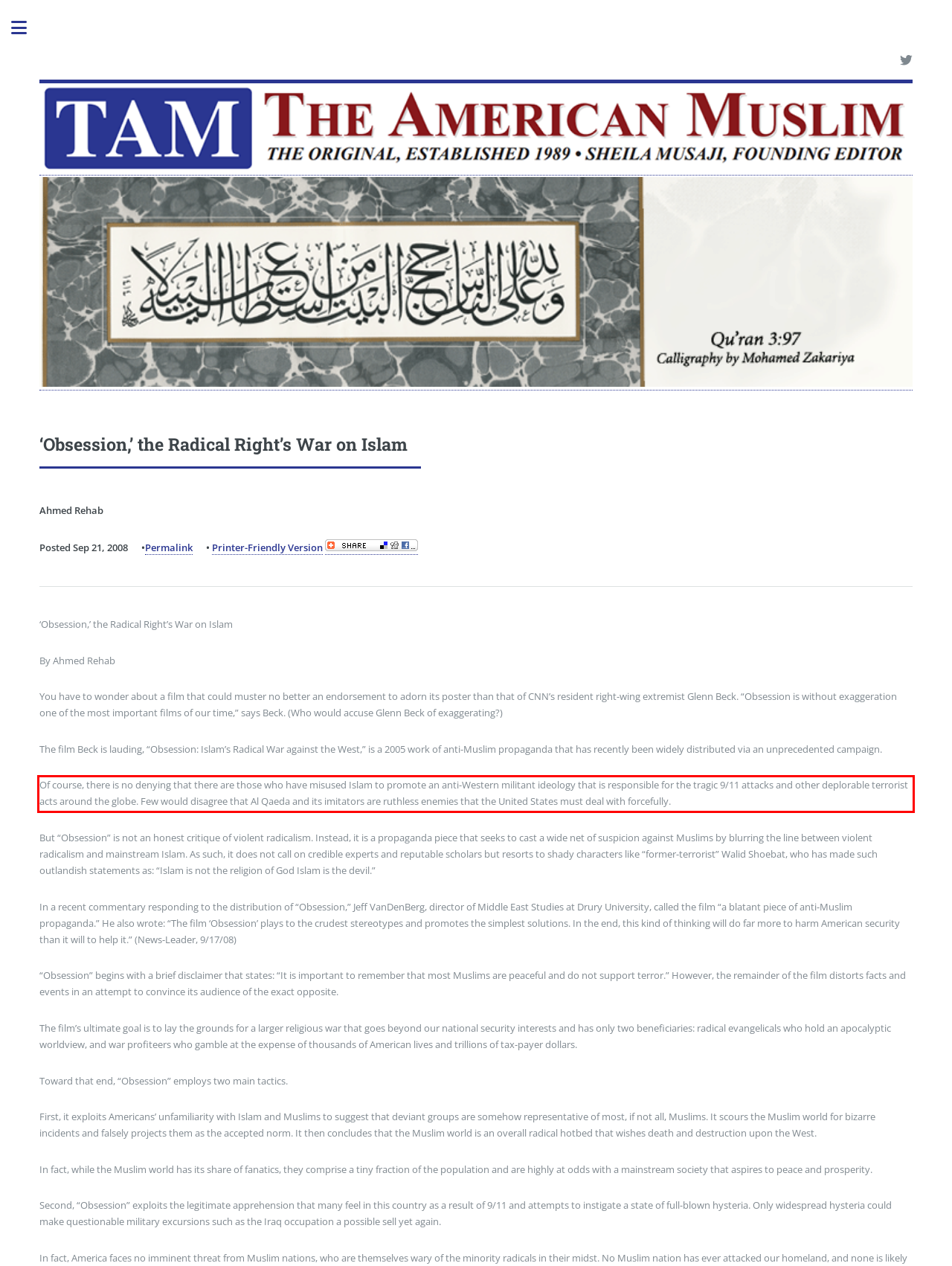Observe the screenshot of the webpage that includes a red rectangle bounding box. Conduct OCR on the content inside this red bounding box and generate the text.

Of course, there is no denying that there are those who have misused Islam to promote an anti-Western militant ideology that is responsible for the tragic 9/11 attacks and other deplorable terrorist acts around the globe. Few would disagree that Al Qaeda and its imitators are ruthless enemies that the United States must deal with forcefully.